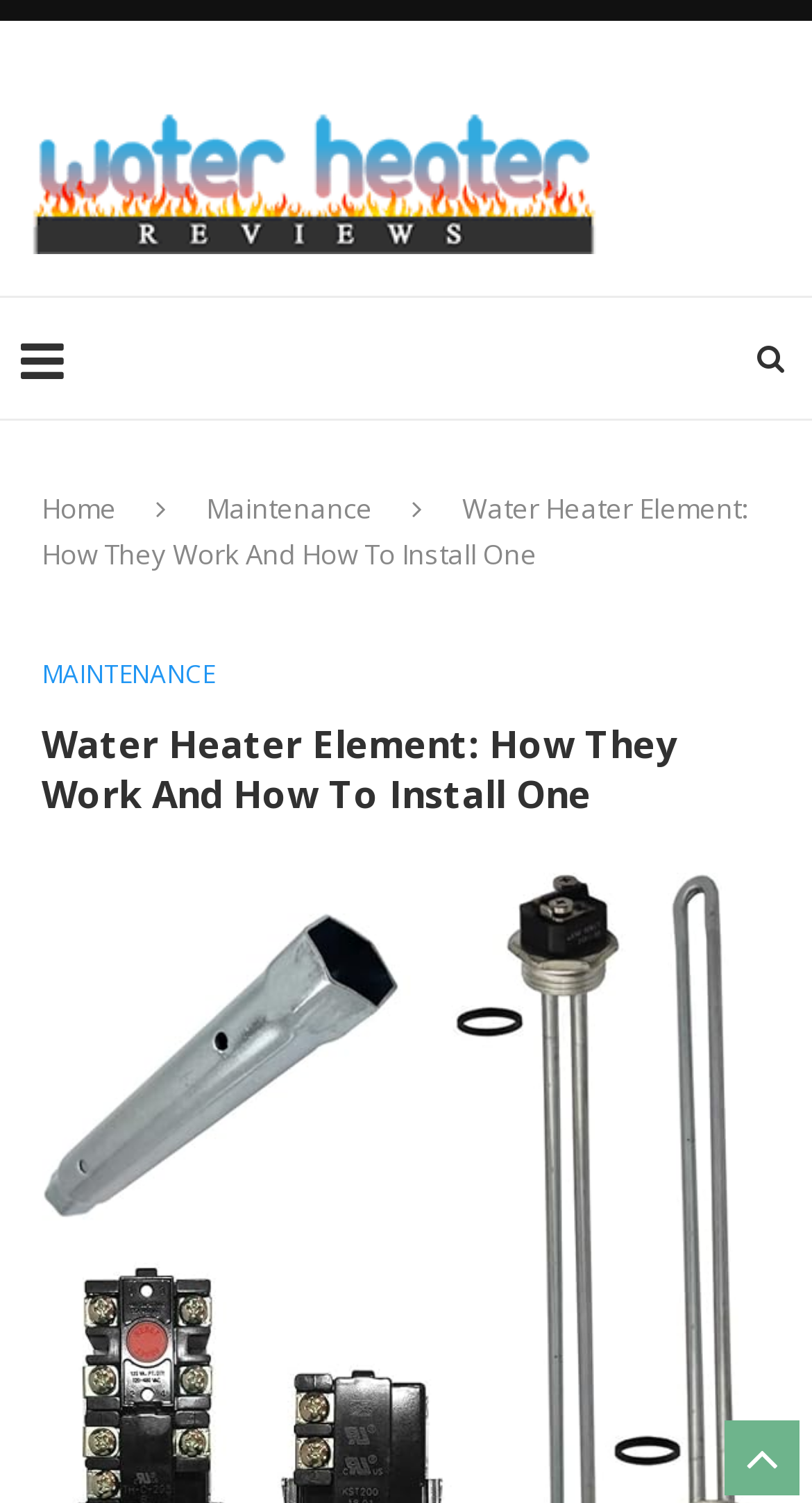How many links are in the 'Water Heater Reviews' section?
Please give a detailed and elaborate answer to the question based on the image.

In the 'Water Heater Reviews' section, I can see one link with the text 'Water Heater Reviews'.